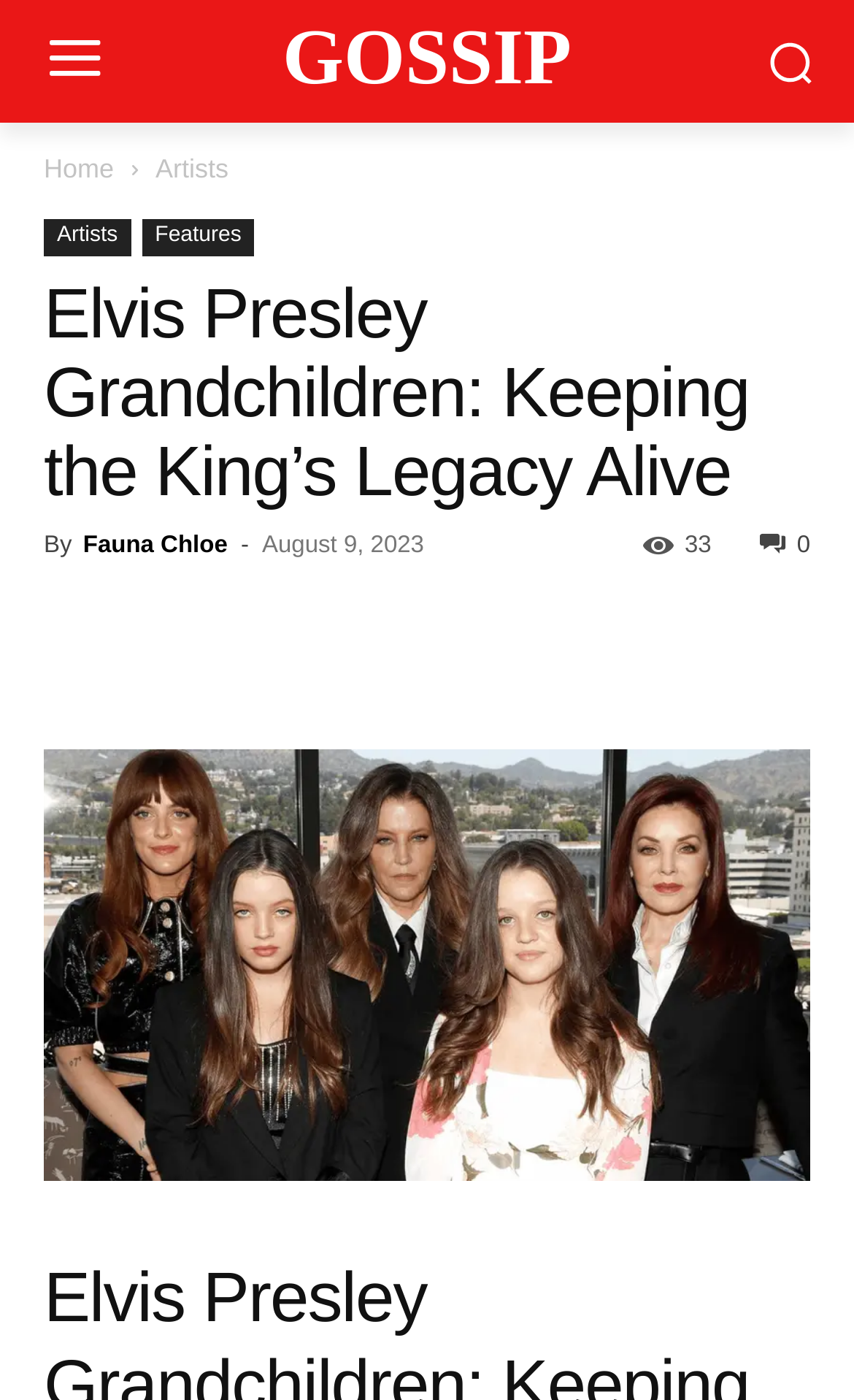Identify the bounding box coordinates of the clickable region required to complete the instruction: "Read article by Fauna Chloe". The coordinates should be given as four float numbers within the range of 0 and 1, i.e., [left, top, right, bottom].

[0.097, 0.38, 0.266, 0.399]